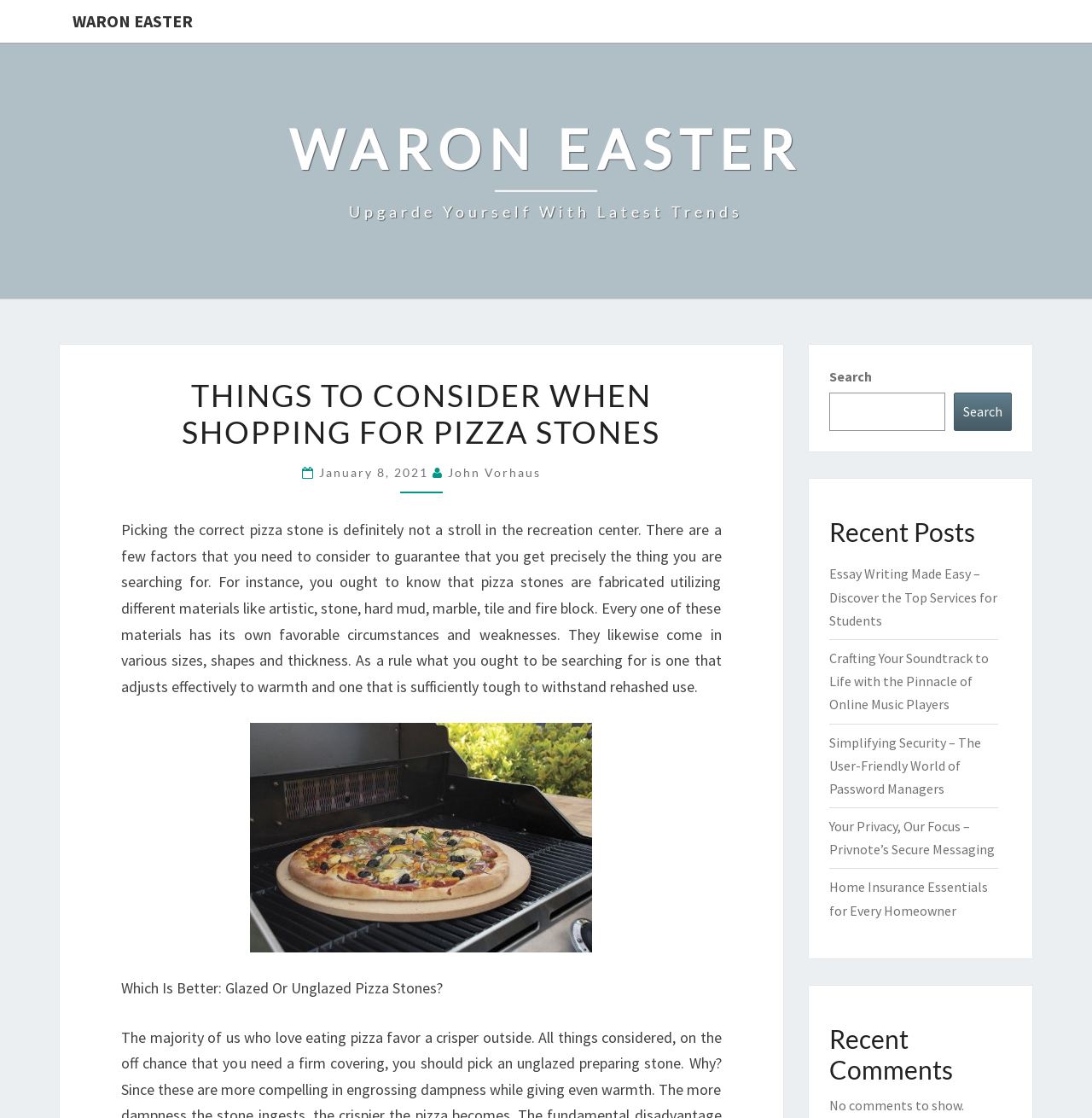What is the material of the pizza stone in the image?
Look at the webpage screenshot and answer the question with a detailed explanation.

The image element with the description 'Pizza Stone' does not specify the material of the pizza stone. It only shows an image of a pizza stone.